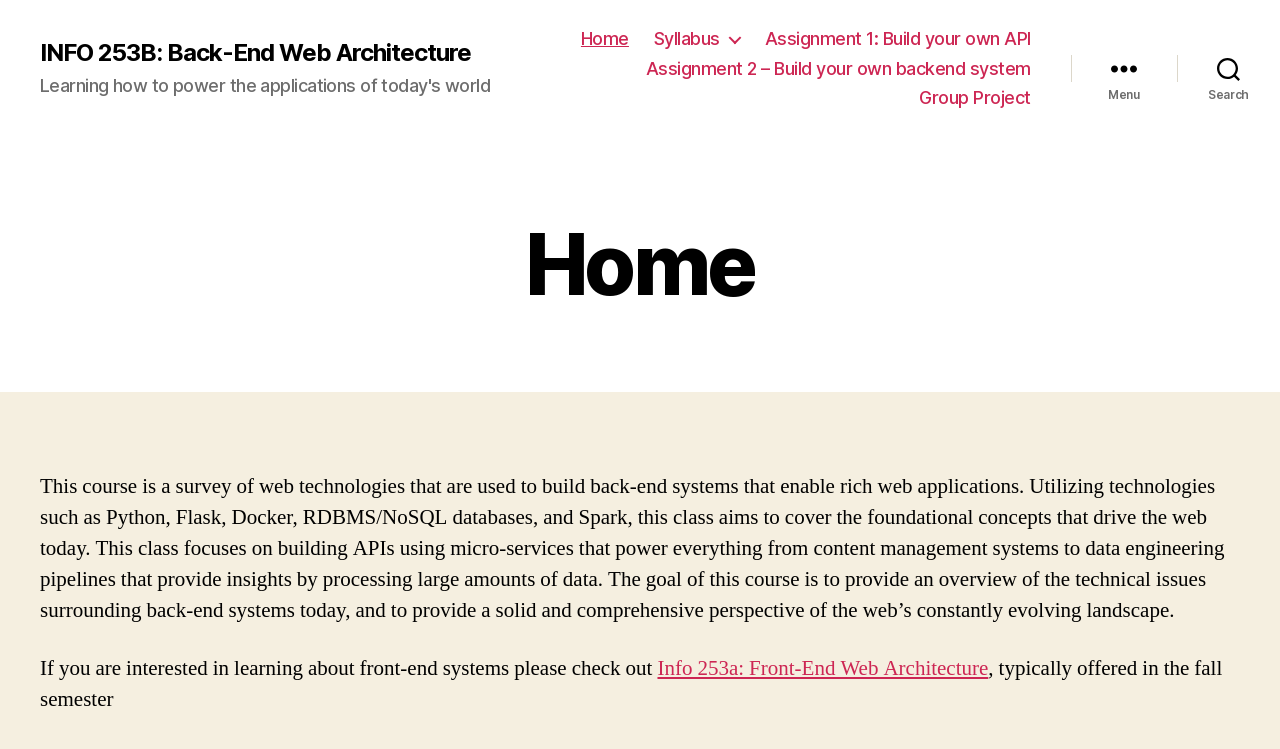Please identify the bounding box coordinates of the clickable area that will allow you to execute the instruction: "view assignment 1".

[0.598, 0.037, 0.805, 0.066]